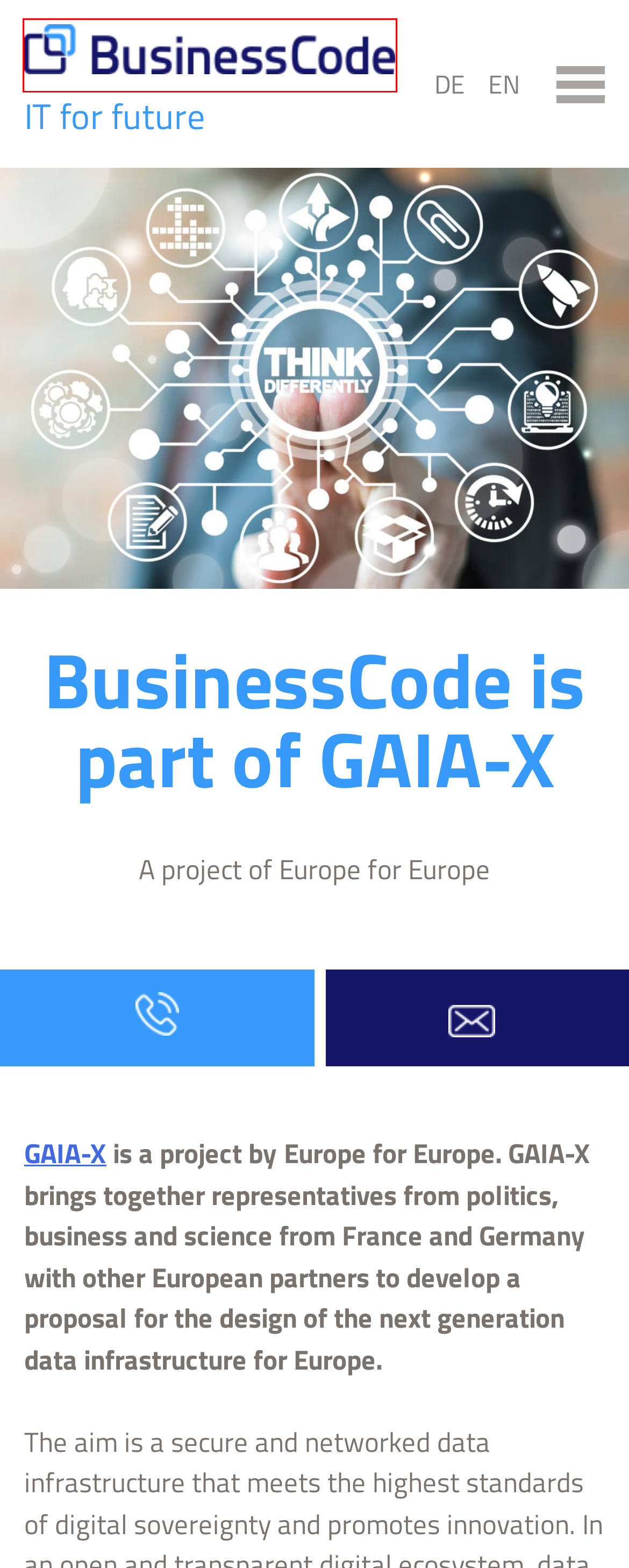Observe the provided screenshot of a webpage with a red bounding box around a specific UI element. Choose the webpage description that best fits the new webpage after you click on the highlighted element. These are your options:
A. Press - BusinessCode
B. BMWK  -       The Gaia-X Ecosystem -
C. BusinessCode ist Teil von GAIA-X - BusinessCode
D. Blog - BusinessCode
E. Impressum - BusinessCode
F. Our expertise - BusinessCode
G. BusinessCode - IT for future - BusinessCode - Digitization from Bonn
H. News - BusinessCode

G